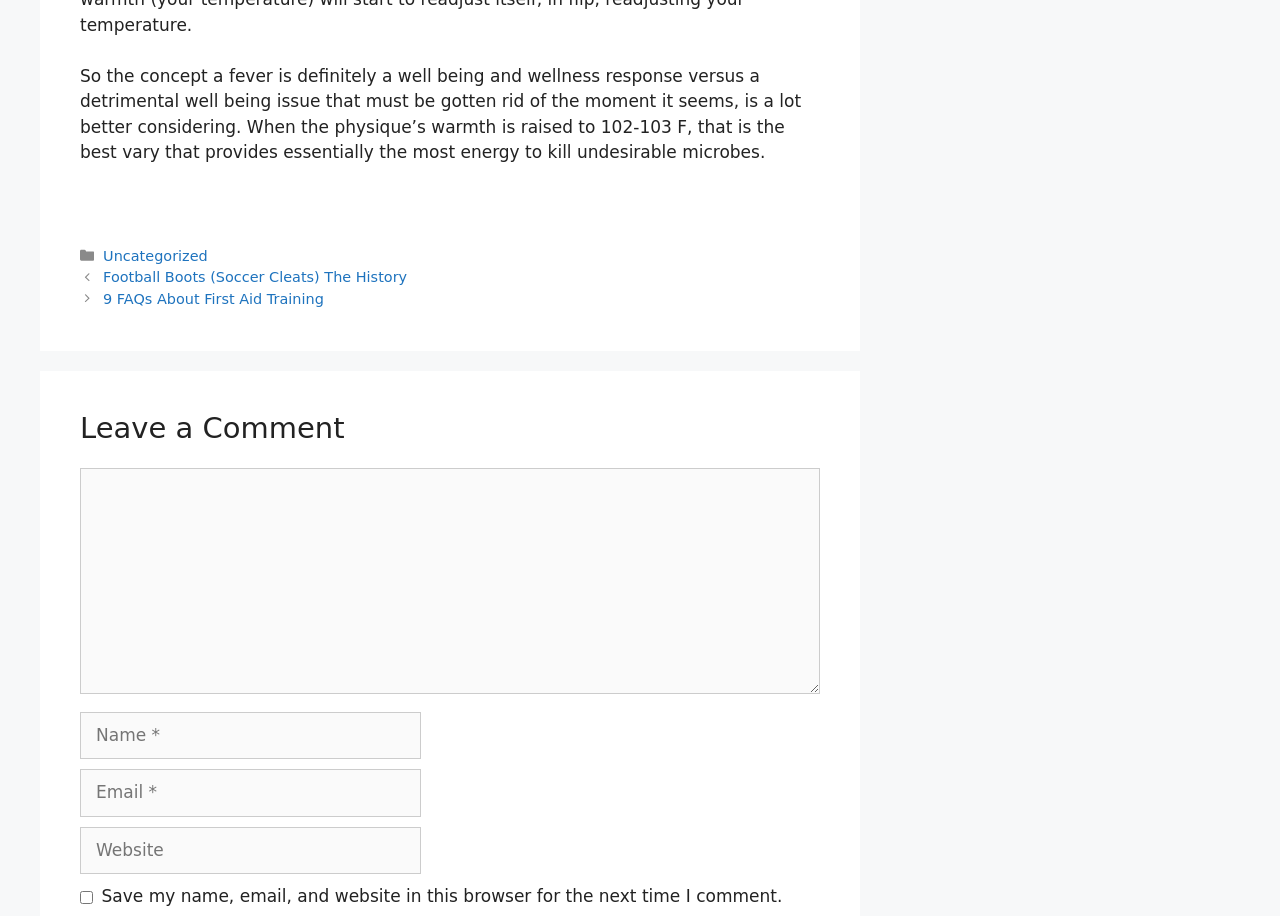Using the webpage screenshot, locate the HTML element that fits the following description and provide its bounding box: "parent_node: Comment name="url" placeholder="Website"".

[0.062, 0.903, 0.329, 0.955]